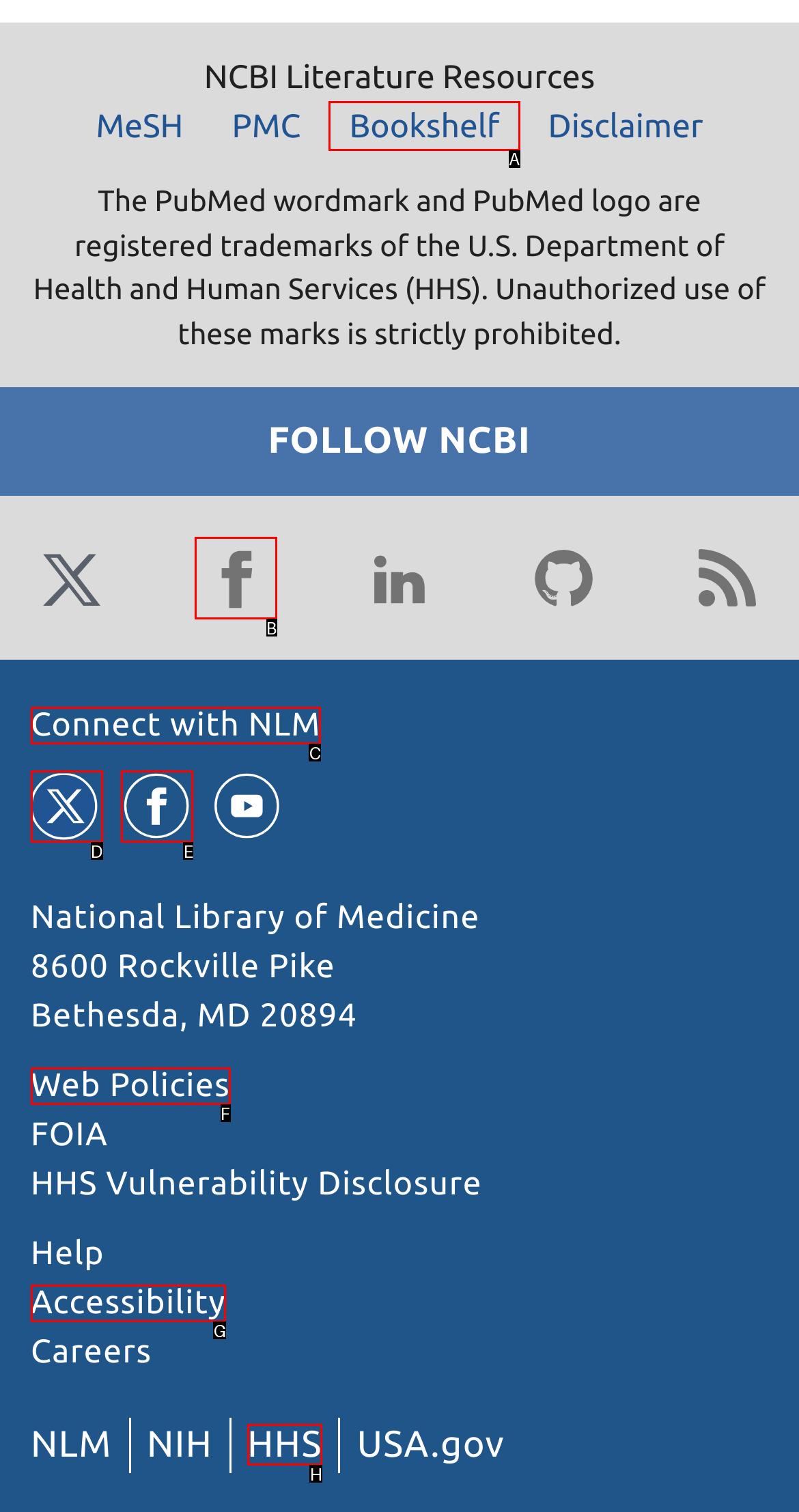Identify the HTML element that corresponds to the description: Web Policies Provide the letter of the correct option directly.

F